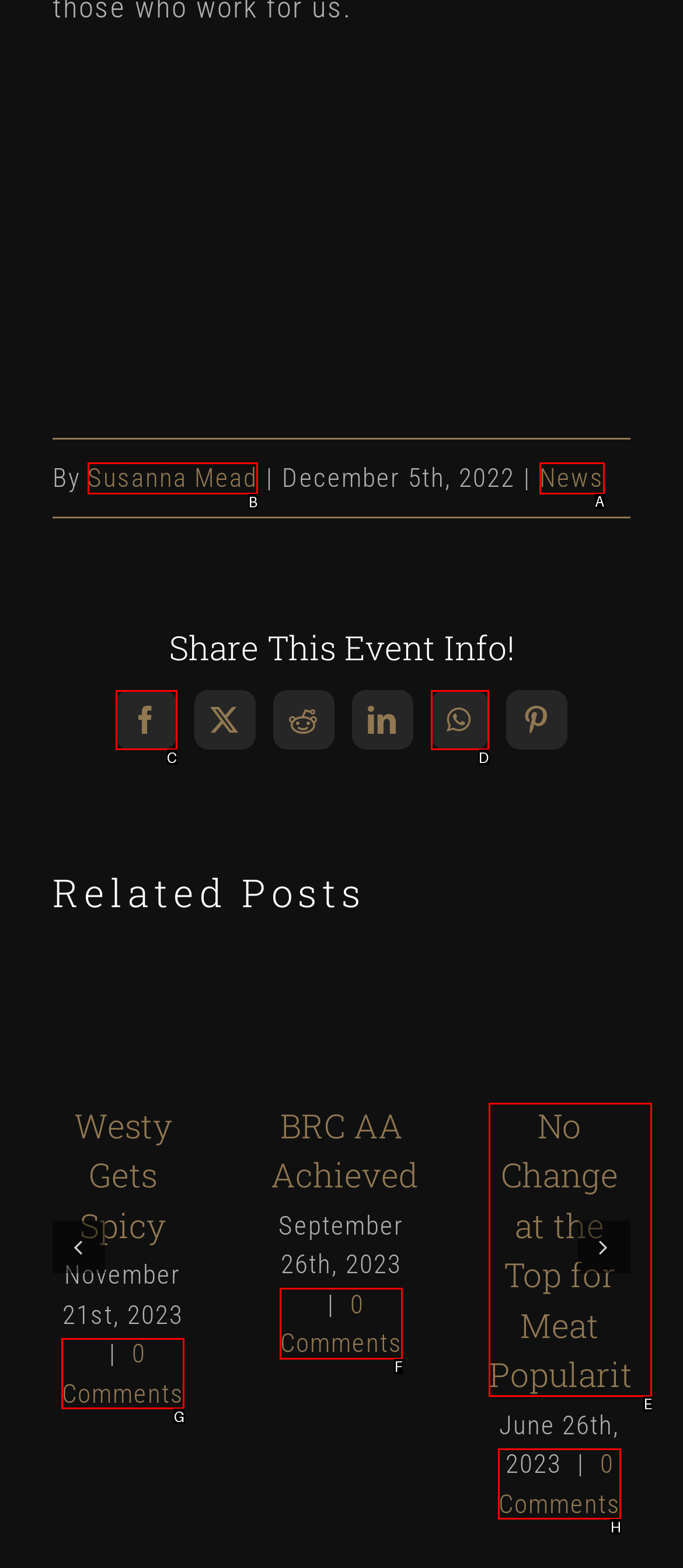Tell me the letter of the UI element I should click to accomplish the task: Read the news based on the choices provided in the screenshot.

A